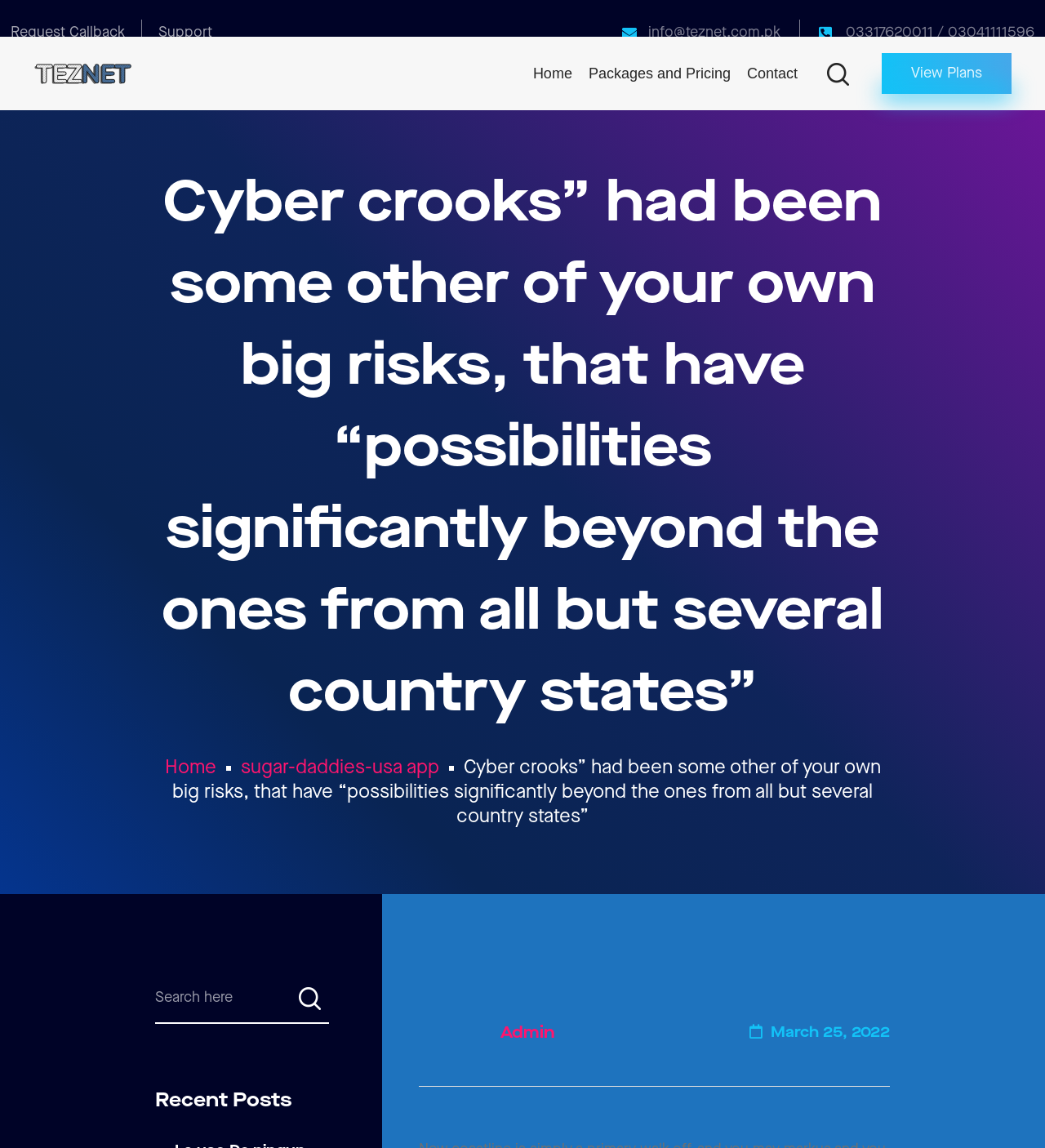Calculate the bounding box coordinates of the UI element given the description: "Request Callback".

[0.032, 0.004, 0.141, 0.028]